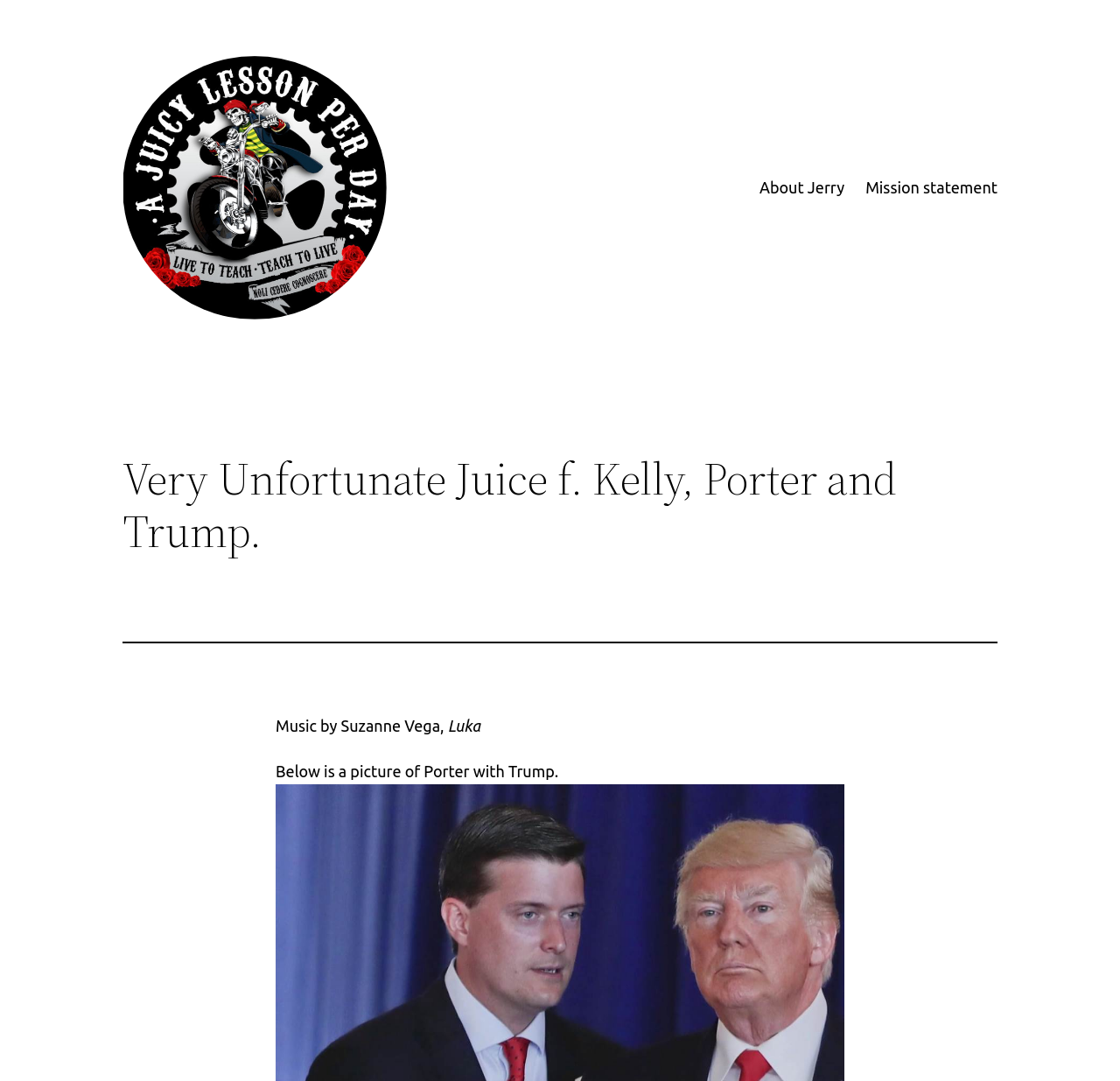What is the orientation of the separator on the webpage?
Look at the image and provide a short answer using one word or a phrase.

horizontal